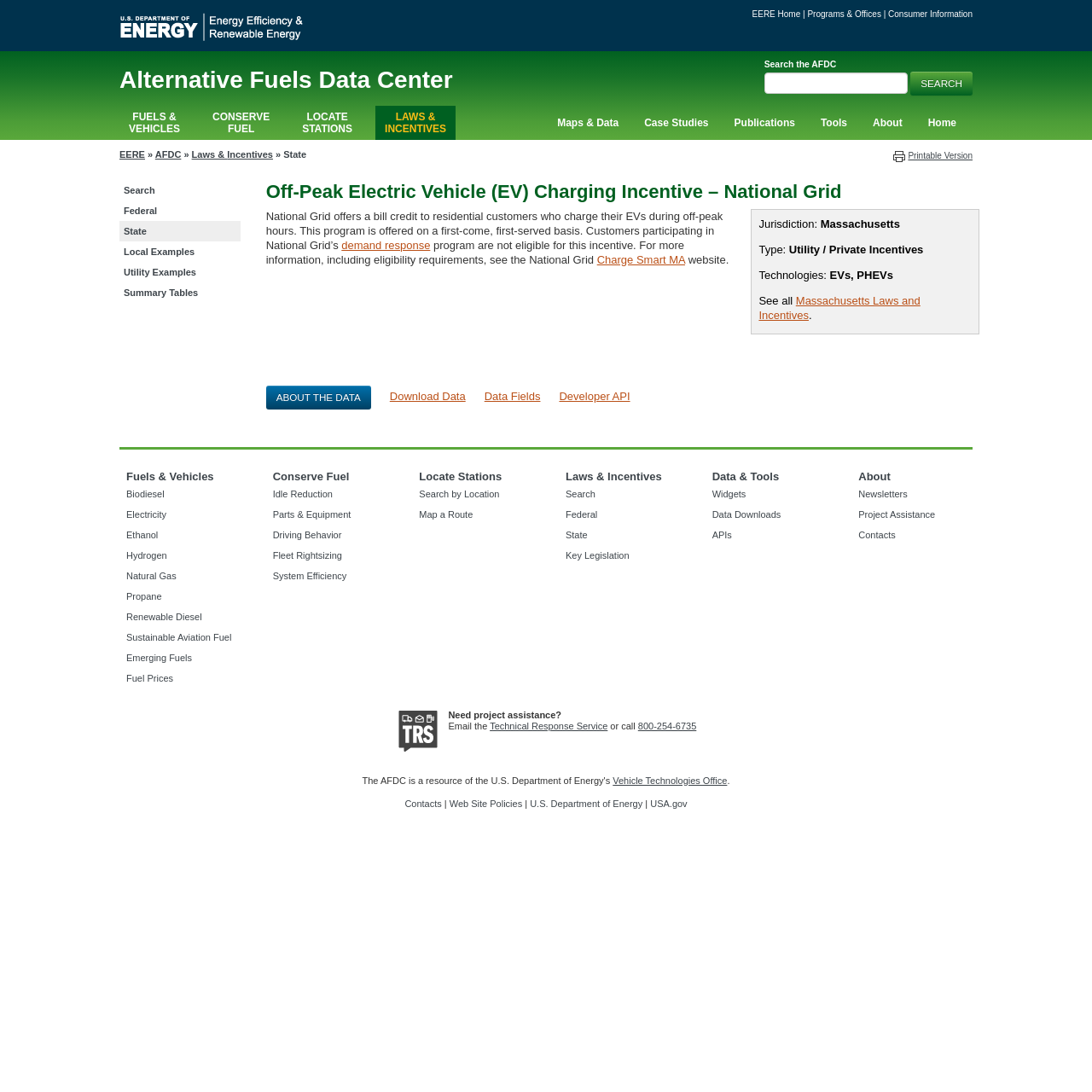Identify the bounding box coordinates for the element that needs to be clicked to fulfill this instruction: "View Laws & Incentives". Provide the coordinates in the format of four float numbers between 0 and 1: [left, top, right, bottom].

[0.344, 0.097, 0.417, 0.128]